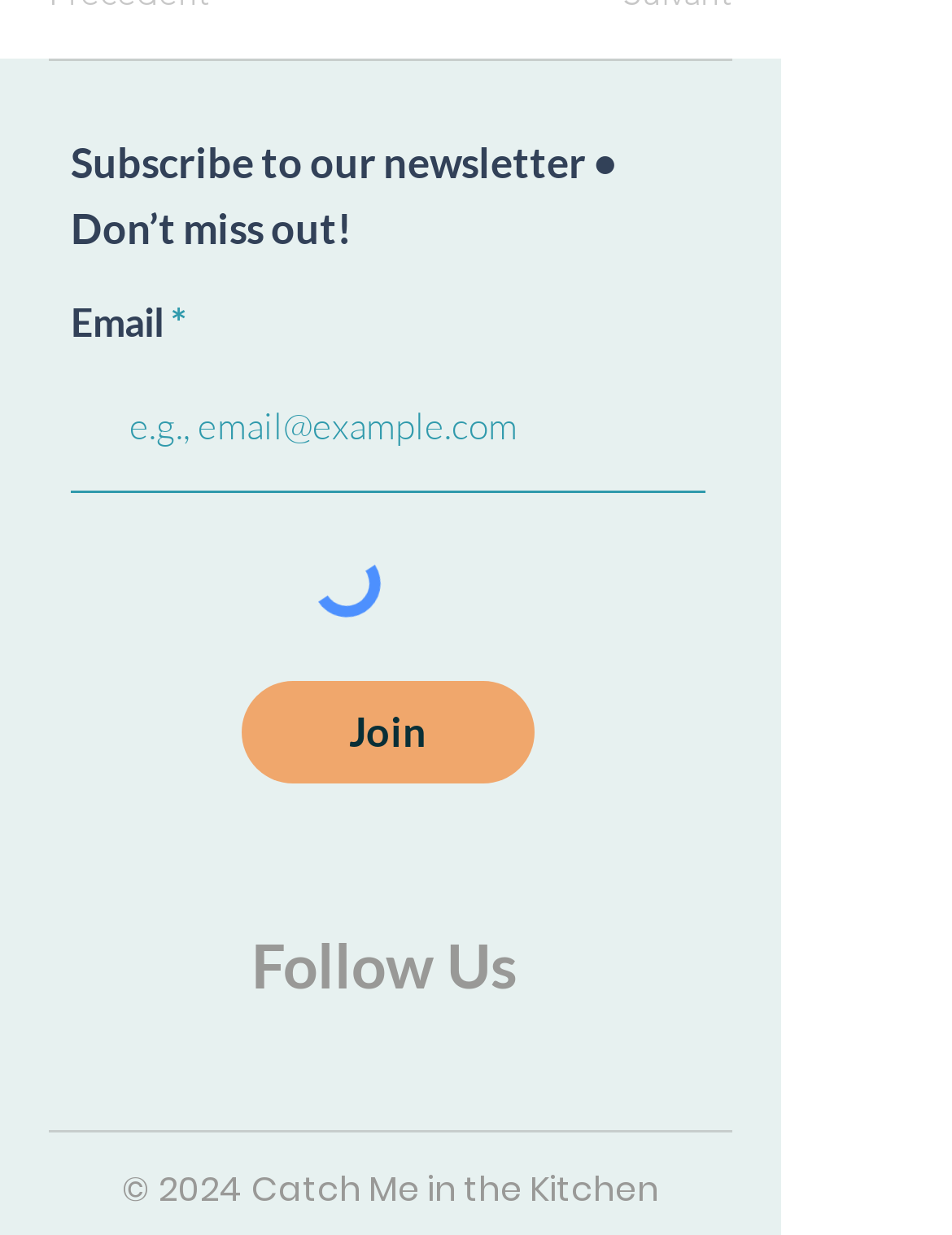Answer succinctly with a single word or phrase:
What is the purpose of the textbox?

Email input